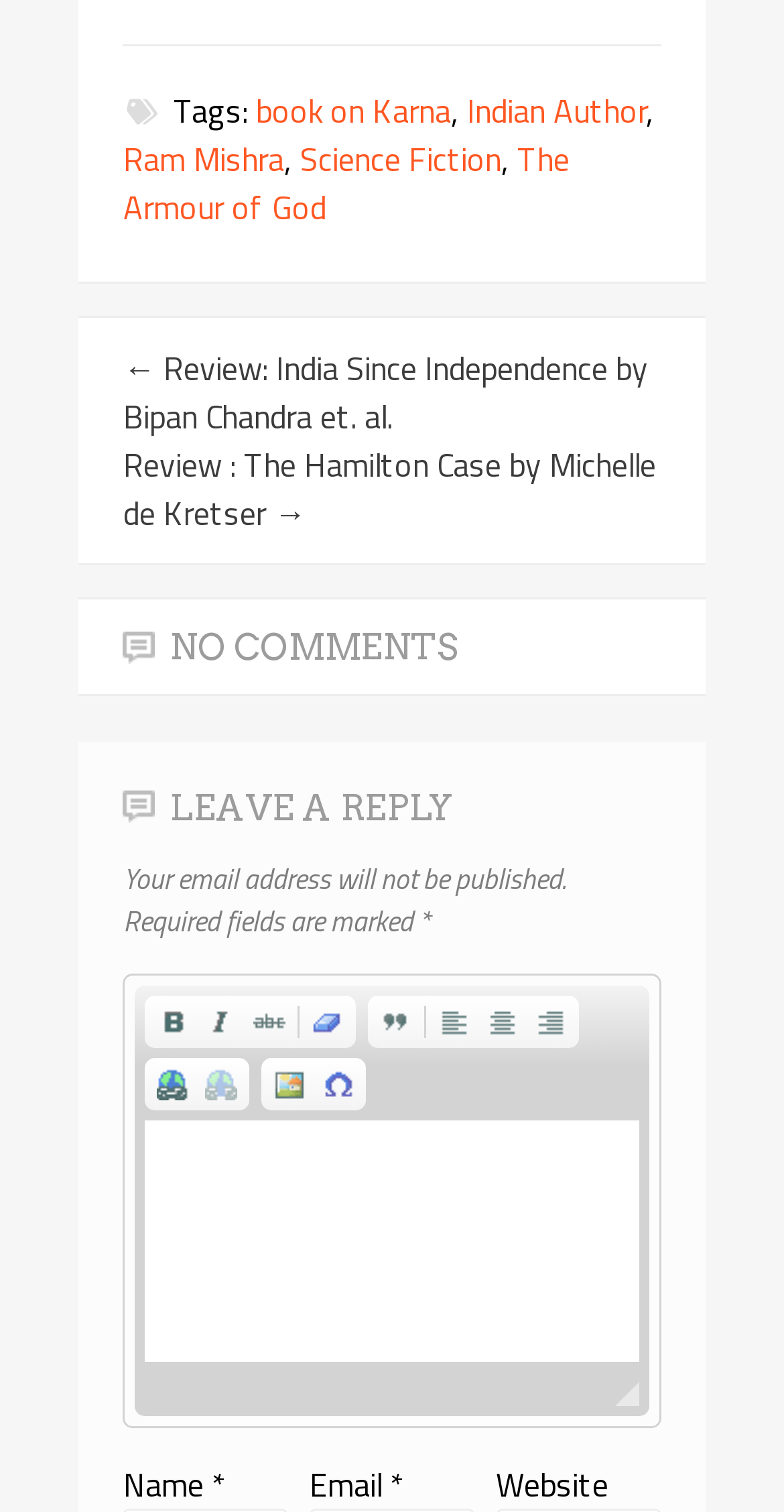Answer with a single word or phrase: 
How many links are there in the first row?

3